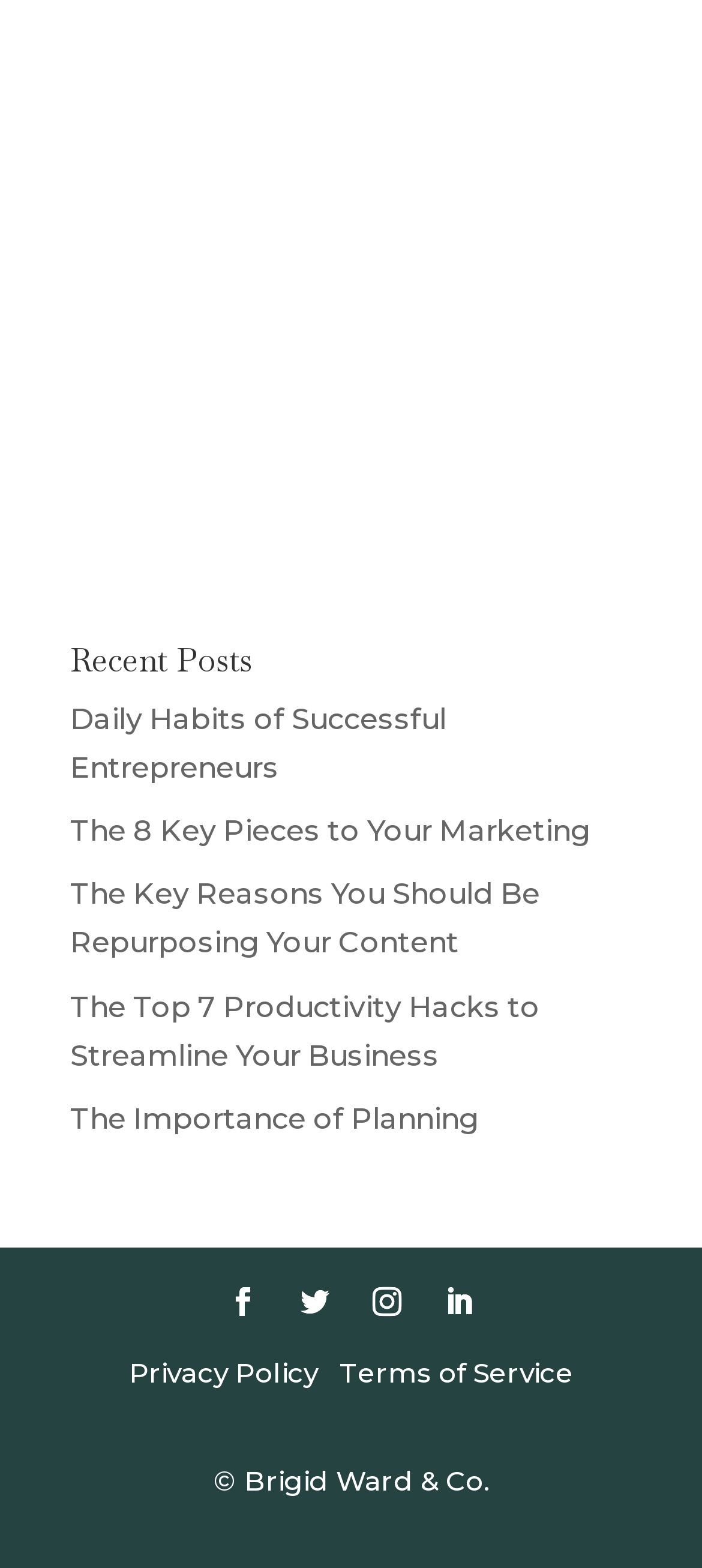What is the copyright information?
Analyze the image and deliver a detailed answer to the question.

The copyright information can be determined by looking at the static text element at the bottom of the webpage, which has the text '© Brigid Ward & Co.'.